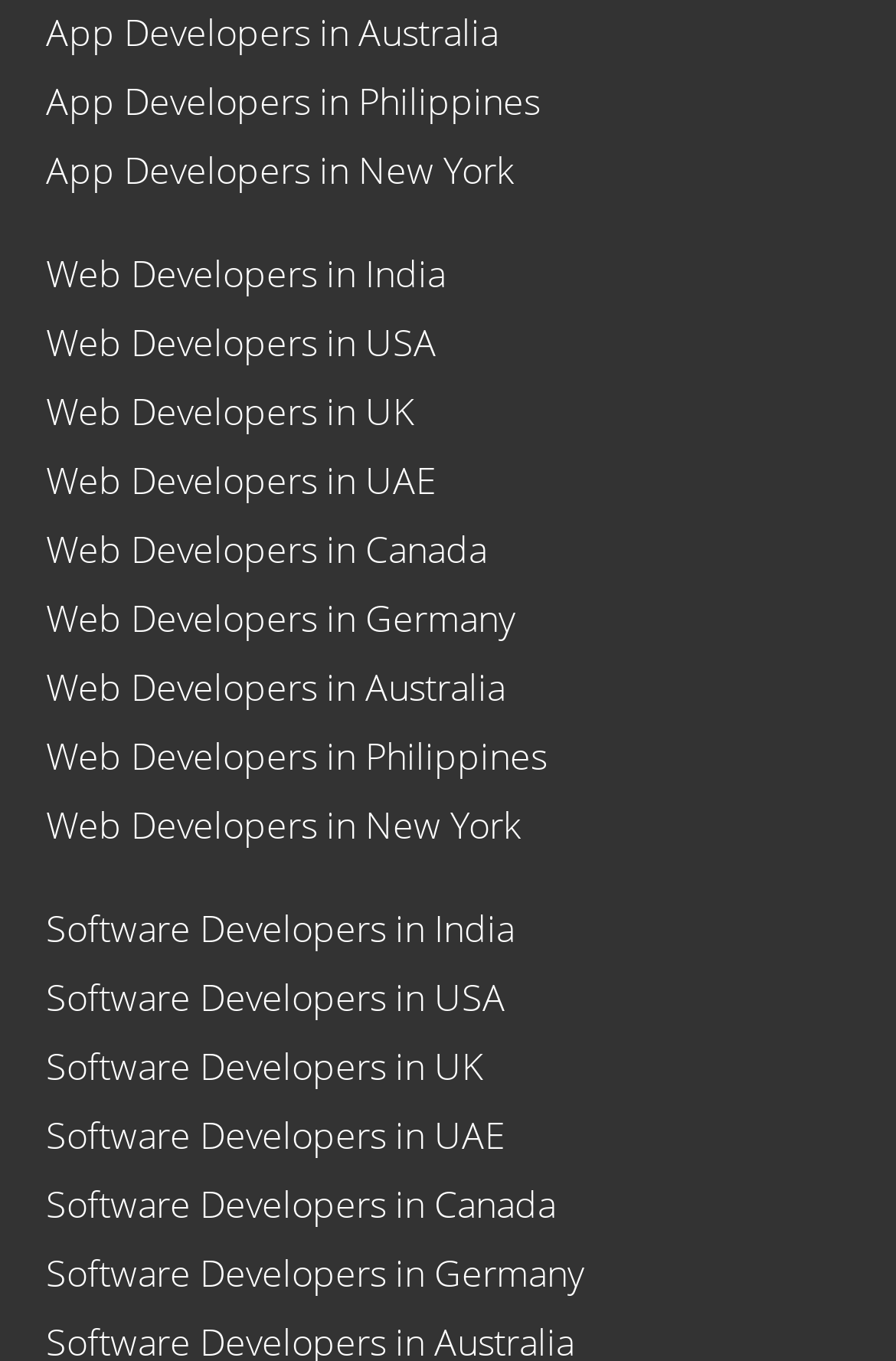How many software developers are listed in Canada?
Deliver a detailed and extensive answer to the question.

By scanning the links on the webpage, I find one link related to software developers in Canada, which is 'Software Developers in Canada'.